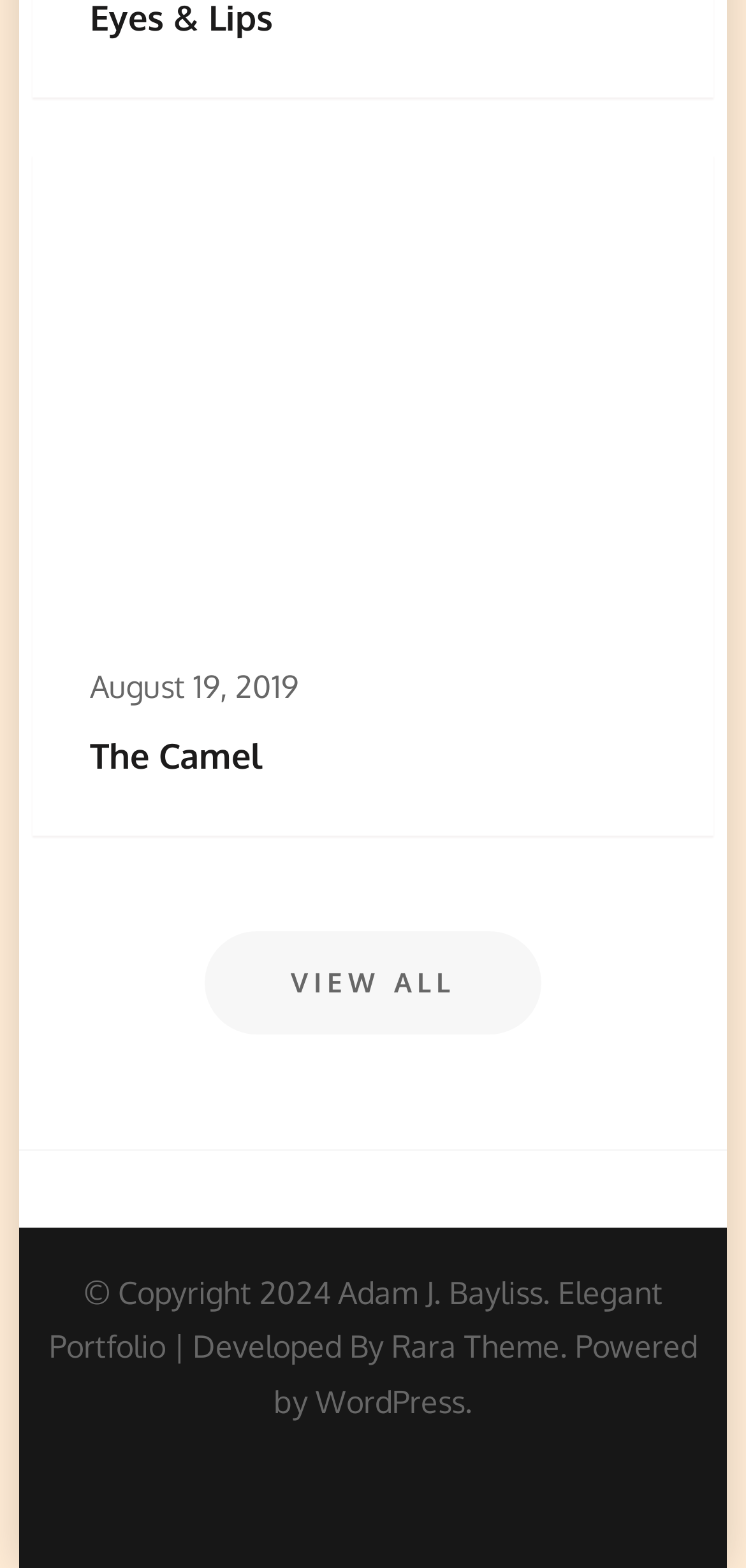What is the copyright year mentioned on the webpage?
Refer to the screenshot and answer in one word or phrase.

2024